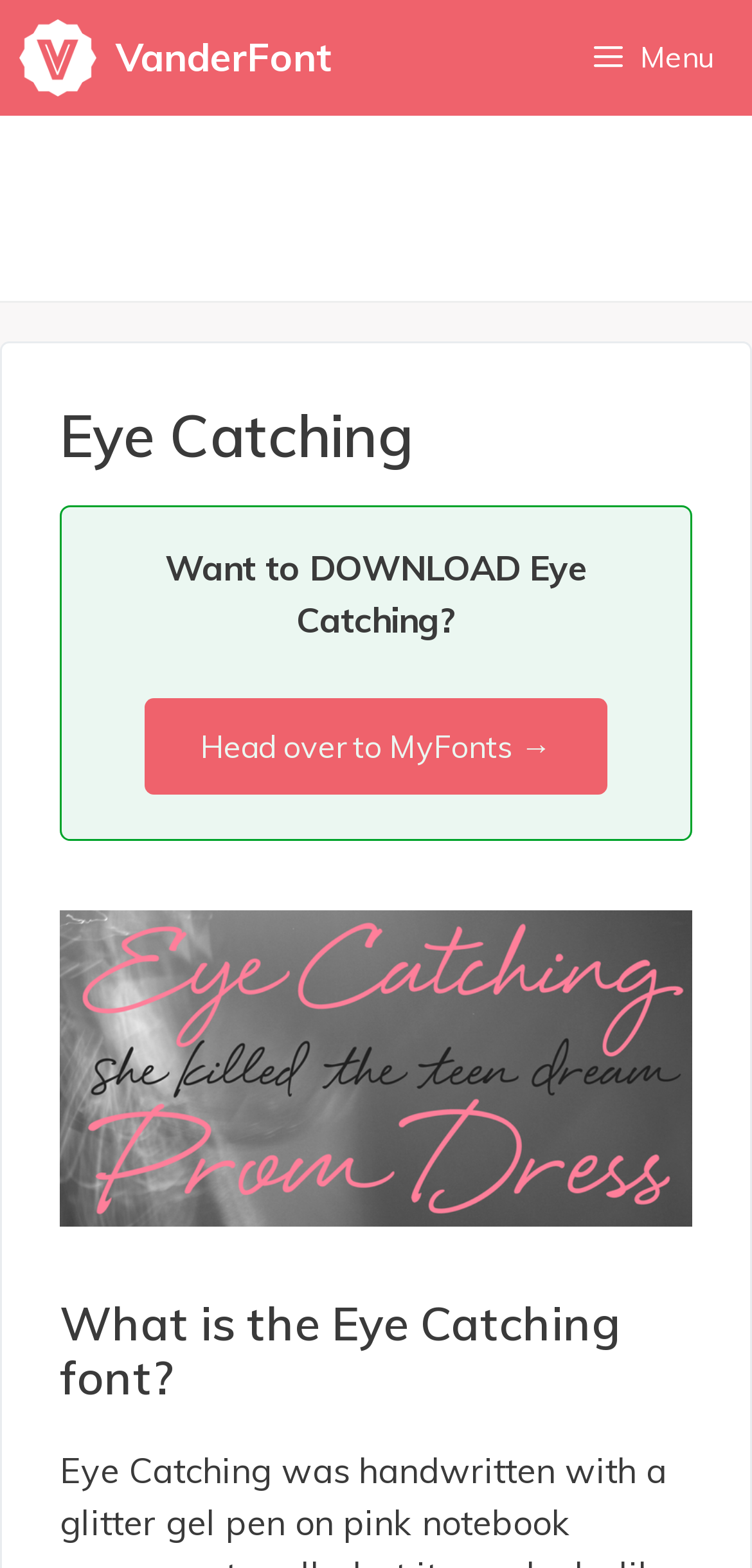Please reply with a single word or brief phrase to the question: 
What is the purpose of the button with the menu icon?

To expand the primary menu